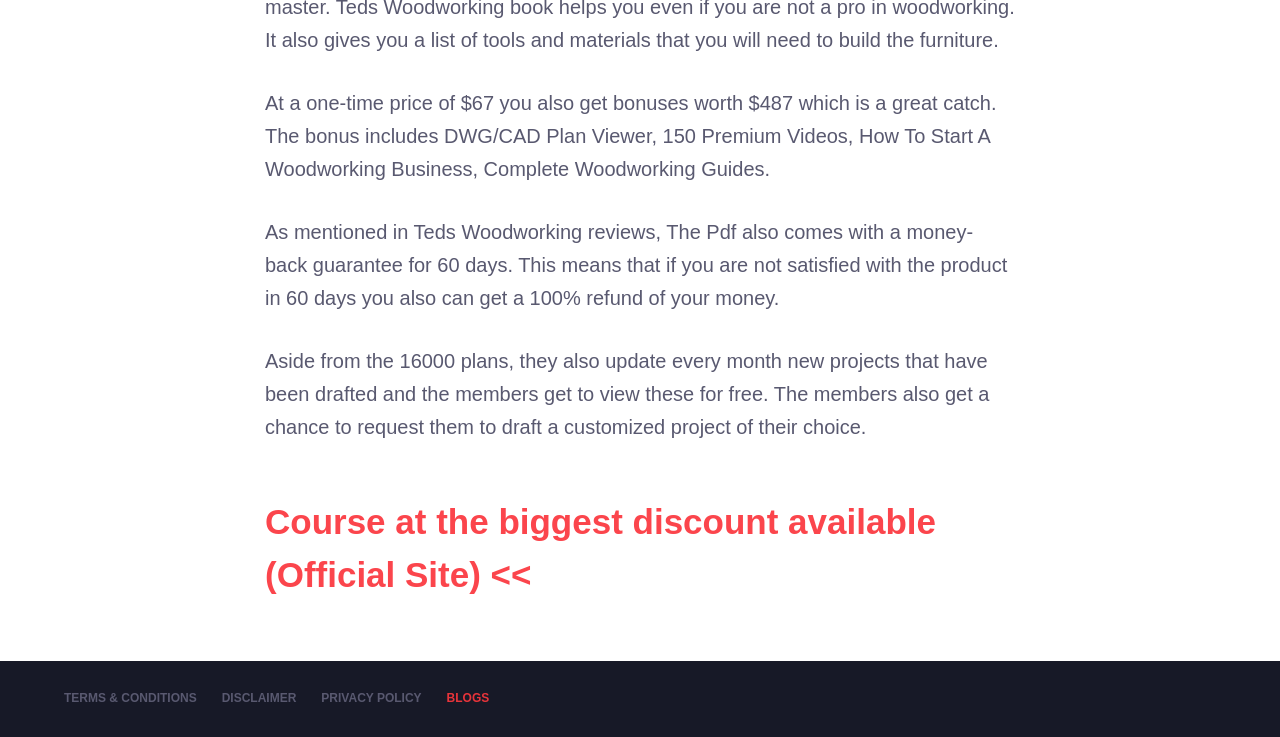Determine the bounding box coordinates for the UI element described. Format the coordinates as (top-left x, top-left y, bottom-right x, bottom-right y) and ensure all values are between 0 and 1. Element description: Privacy Policy

[0.241, 0.938, 0.339, 0.959]